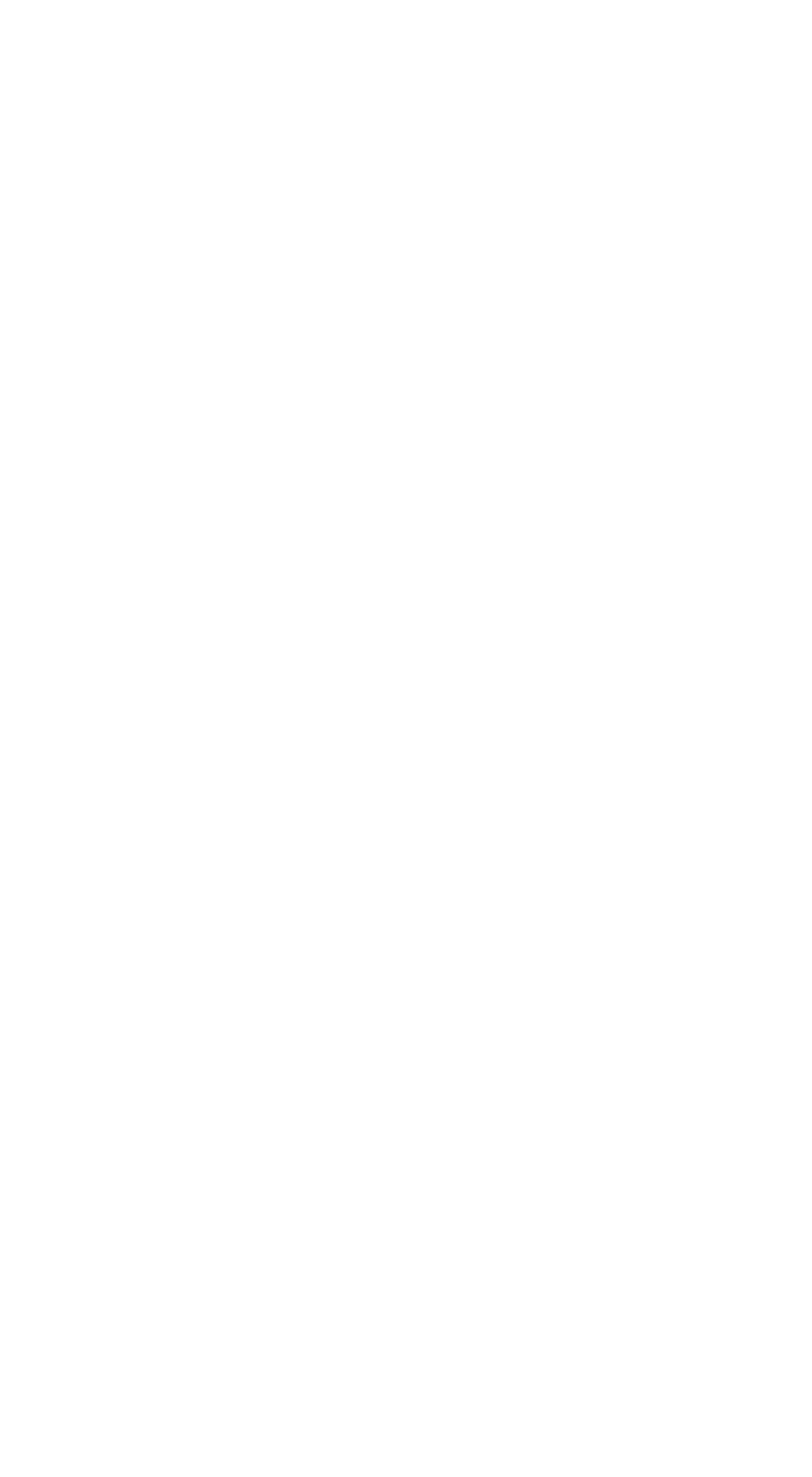Locate the bounding box coordinates of the element that should be clicked to execute the following instruction: "View the imprint".

[0.541, 0.798, 0.662, 0.816]